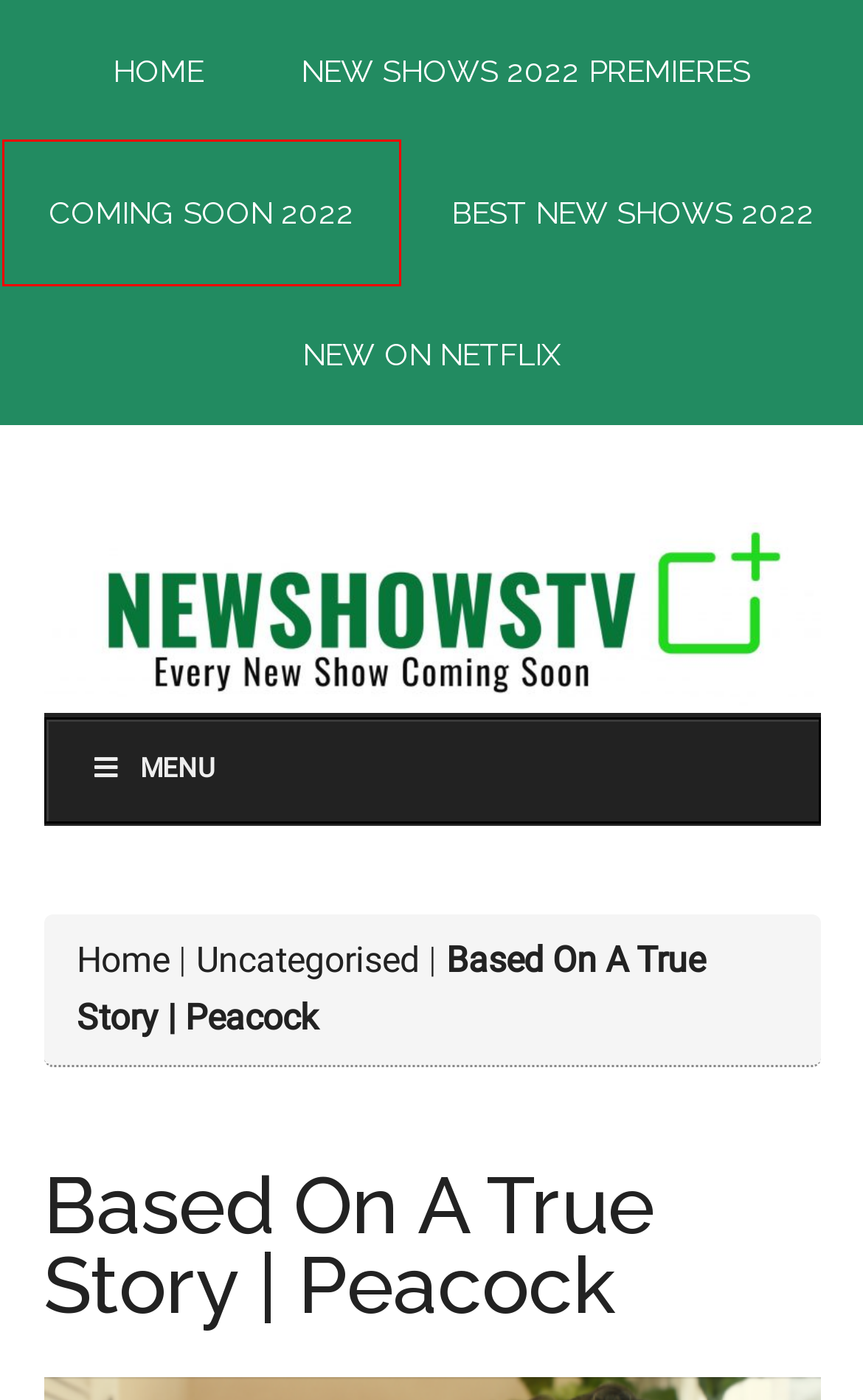Provided is a screenshot of a webpage with a red bounding box around an element. Select the most accurate webpage description for the page that appears after clicking the highlighted element. Here are the candidates:
A. New Disney Plus TV Shows 2022 | Upcoming Disney+ Shows 2022 - New Shows TV
B. The CW New Shows 2022/2023 | New CW Shows 2021/22 - New Shows TV
C. Netflix 2022 New Shows - New Shows TV
D. New TV Shows 2023 | New Series 2023 Premieres - New Shows TV
E. Uncategorised 2022 New Upcoming Show - New Shows TV
F. FOX New Shows 2022 - New Shows TV
G. New Apple TV+ Shows 2021 | Upcoming Apple Plus Series 2021 - New Shows TV
H. New 2021/2022 Shows | Upcoming TV Shows 2021/2022 Season - New Shows TV

H